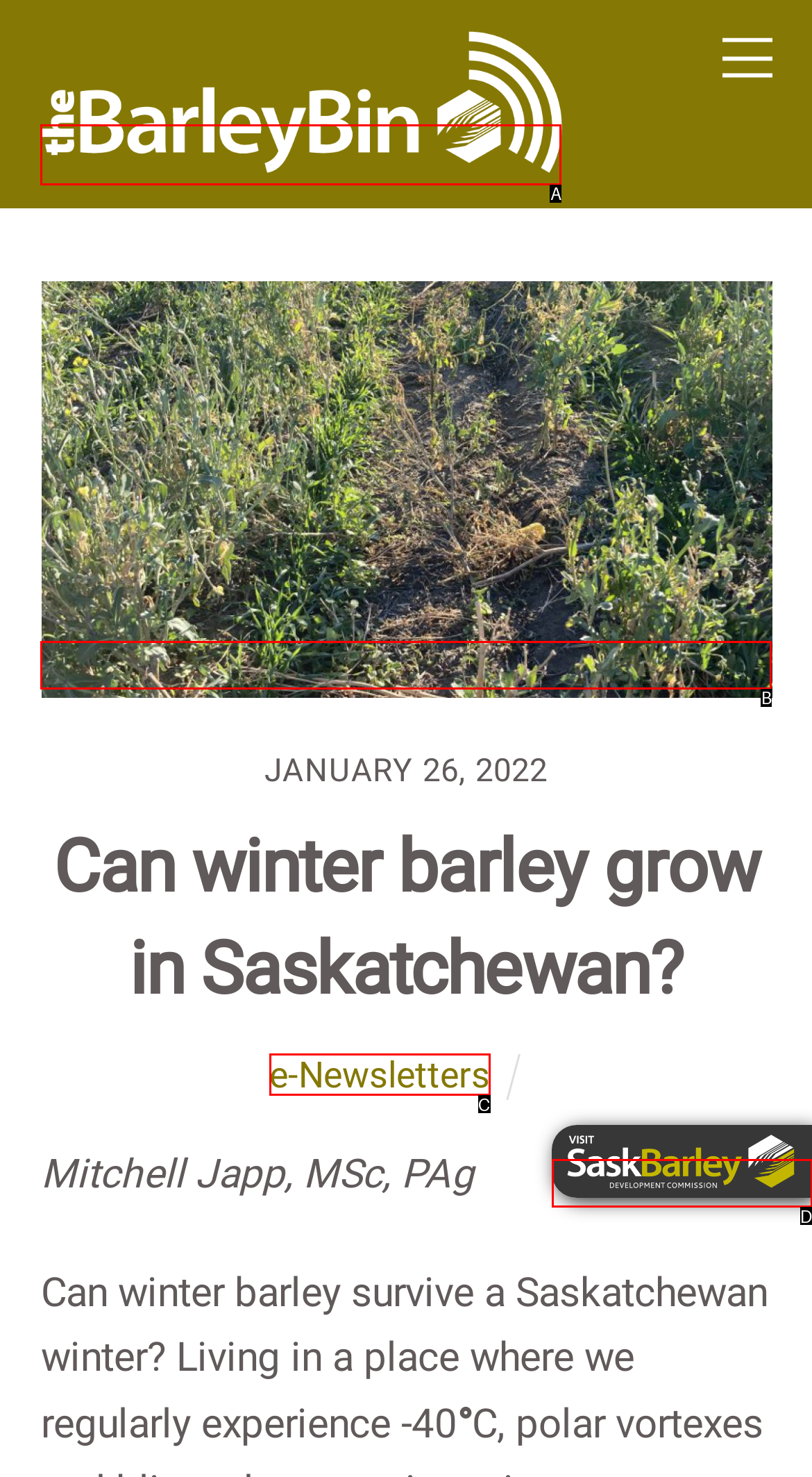Choose the option that aligns with the description: alt="IMG_2636" title="IMG_2636"
Respond with the letter of the chosen option directly.

B